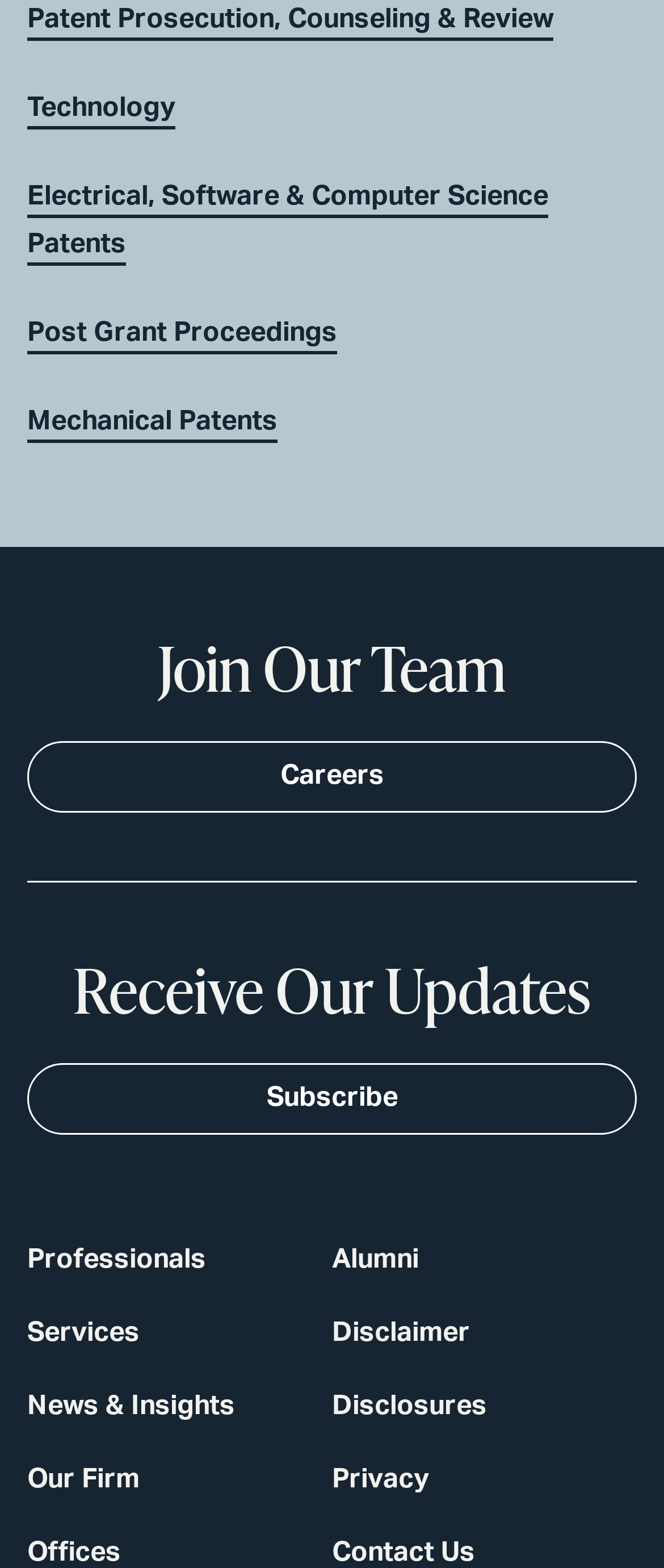Utilize the details in the image to thoroughly answer the following question: How many main categories are there?

I counted the number of main categories by looking at the links at the top of the page, which are 'Patent Prosecution, Counseling & Review', 'Technology', 'Electrical, Software & Computer Science Patents', 'Post Grant Proceedings', 'Mechanical Patents', 'Professionals', and 'Services'. There are 7 main categories in total.